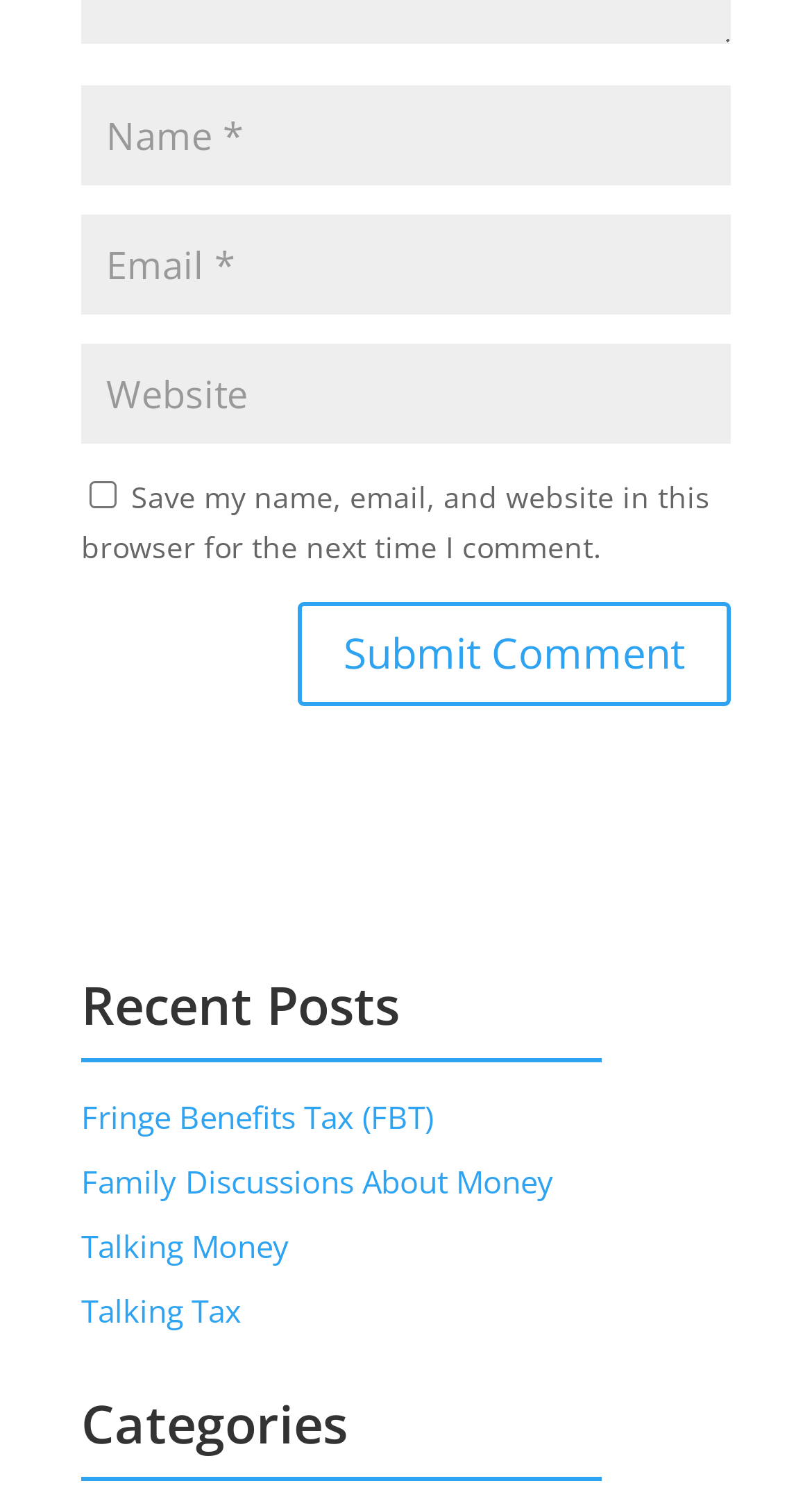Determine the bounding box coordinates of the clickable element to complete this instruction: "Enter your name". Provide the coordinates in the format of four float numbers between 0 and 1, [left, top, right, bottom].

[0.1, 0.058, 0.9, 0.125]